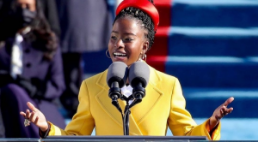What is the style of the woman's hair?
Kindly offer a detailed explanation using the data available in the image.

The woman's hairstyle is elaborately styled into braids, adding a contemporary flair to her appearance and highlighting her confidence and engagement.